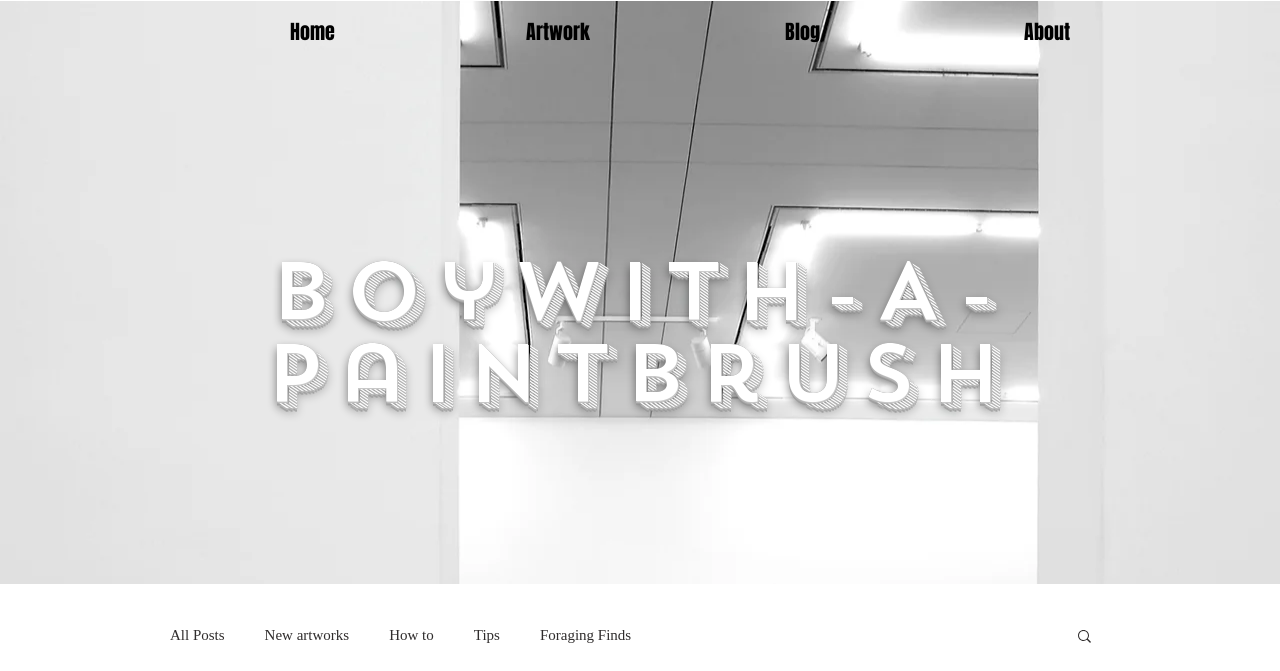Predict the bounding box coordinates of the area that should be clicked to accomplish the following instruction: "Click on the 'Beray Grup' link". The bounding box coordinates should consist of four float numbers between 0 and 1, i.e., [left, top, right, bottom].

None